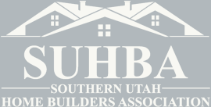Give a comprehensive caption that covers the entire image content.

The image features the logo of the Southern Utah Home Builders Association (SUHBA), displaying the acronym "SUHBA" prominently in bold, white letters atop a stylized graphic of houses. This design reflects the organization's commitment to the home building community in Southern Utah, symbolizing professionalism, collaboration, and support for its members. The subtle grey background enhances the visibility of the logo, making it stand out while exuding a sense of trust and authority within the home building industry.